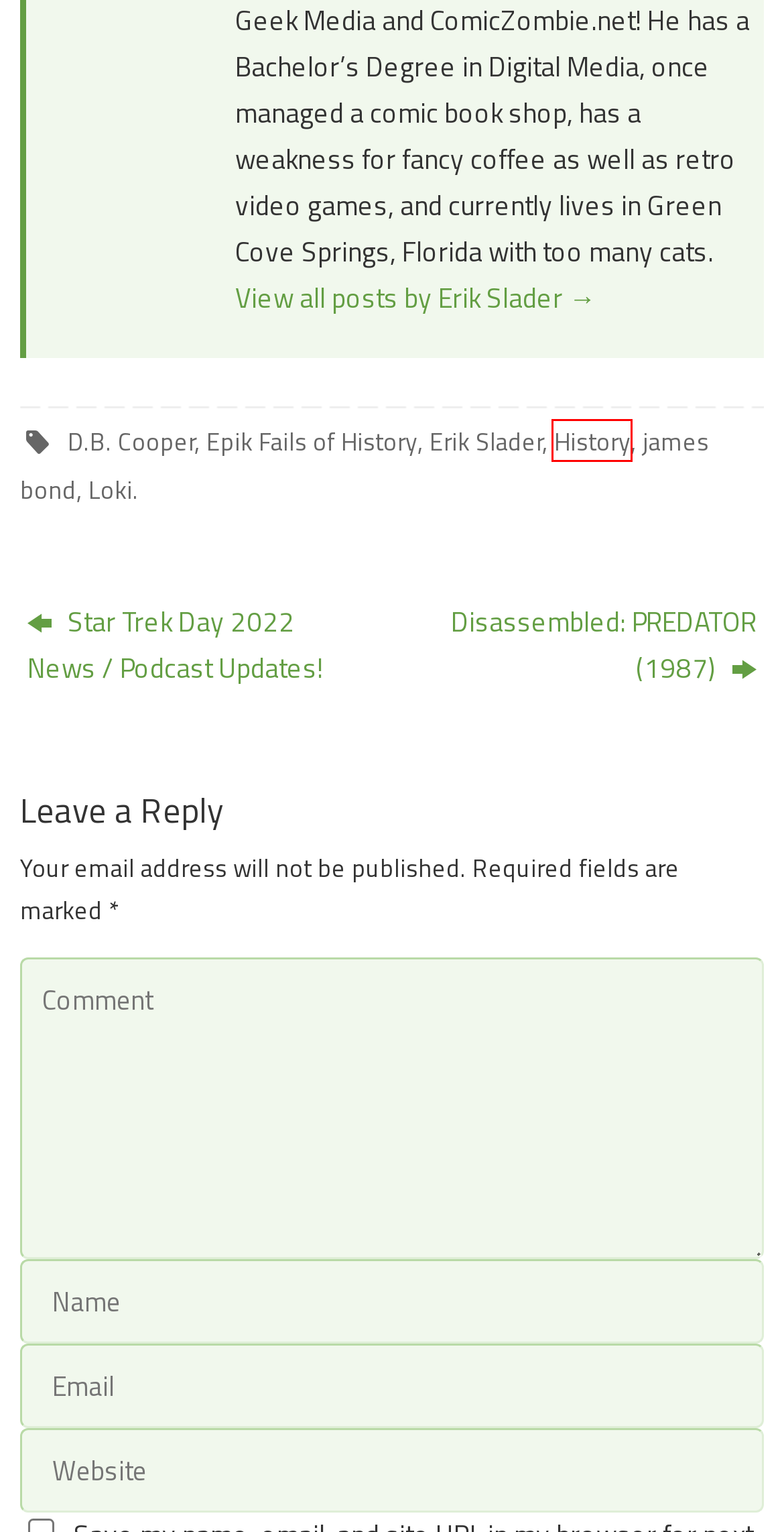Consider the screenshot of a webpage with a red bounding box around an element. Select the webpage description that best corresponds to the new page after clicking the element inside the red bounding box. Here are the candidates:
A. james bond Archives - We Can Make This Work (Probably)
B. Loki Archives - We Can Make This Work (Probably)
C. Disassembled: PREDATOR (1987) - Podcasters Assemble
D. D.B. Cooper Archives - We Can Make This Work (Probably)
E. Erik Slader Archives - We Can Make This Work (Probably)
F. History Archives - We Can Make This Work (Probably)
G. Top 25 Time Travel Movies - Blog
H. Star Trek Day 2022 News / Podcast Updates! - Too Young For This Trek

F